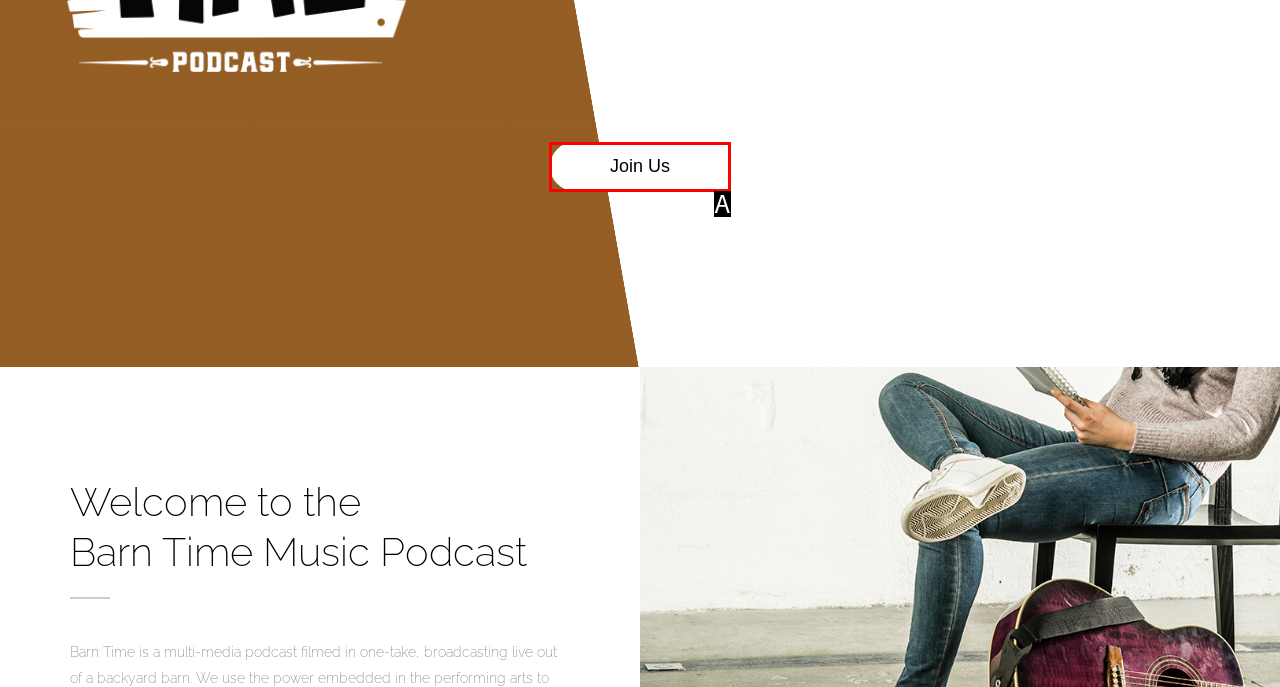Select the appropriate option that fits: Join Us
Reply with the letter of the correct choice.

A